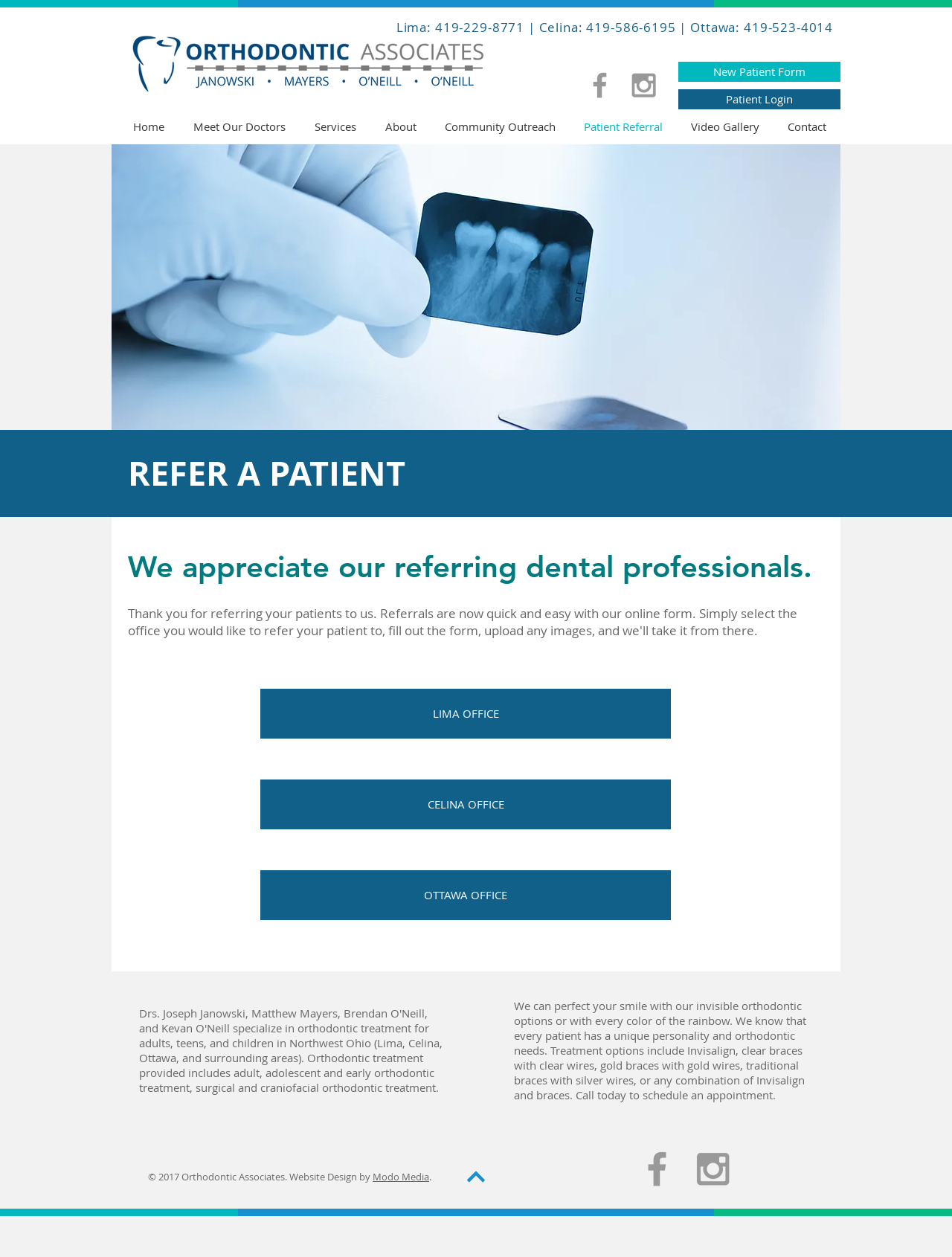What social media platforms are Orthodontic Associates present on? Refer to the image and provide a one-word or short phrase answer.

Facebook and Instagram